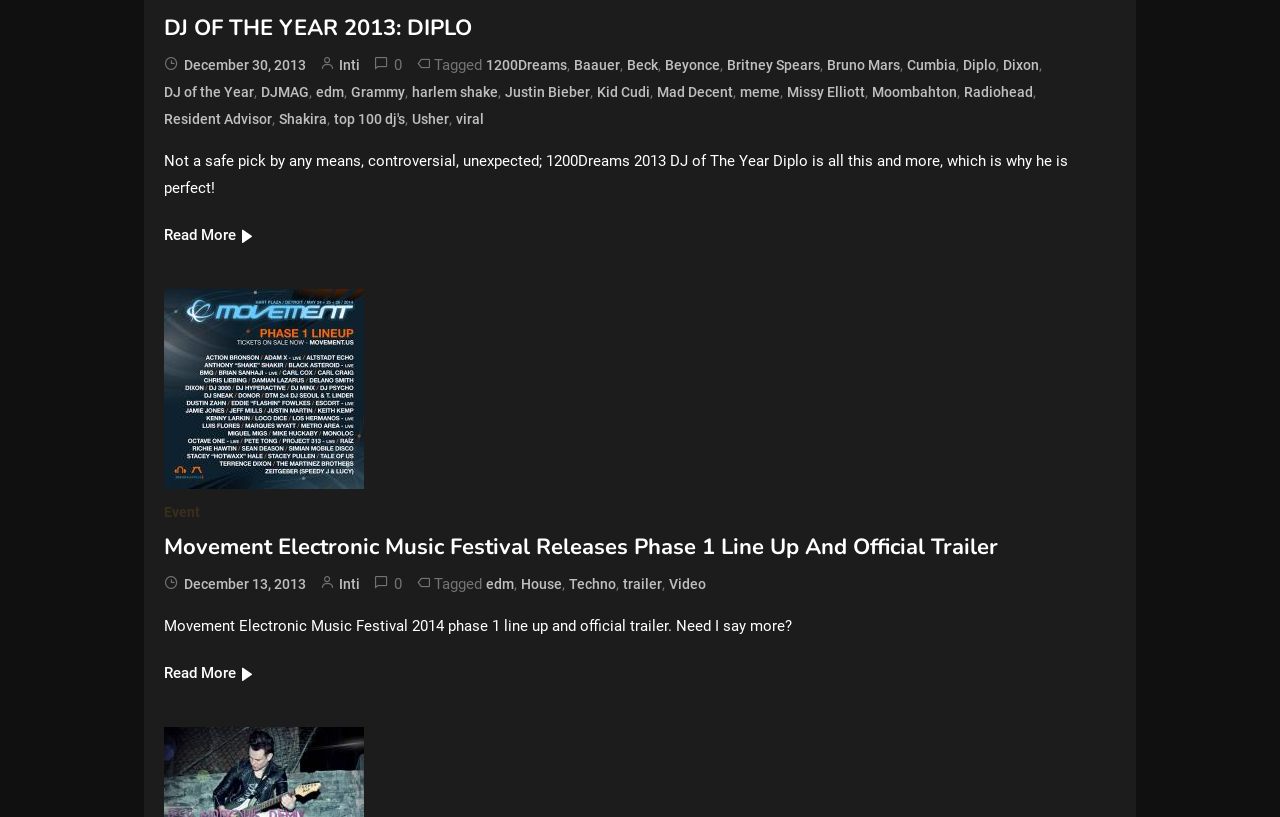For the given element description Kid Cudi, determine the bounding box coordinates of the UI element. The coordinates should follow the format (top-left x, top-left y, bottom-right x, bottom-right y) and be within the range of 0 to 1.

[0.466, 0.098, 0.508, 0.129]